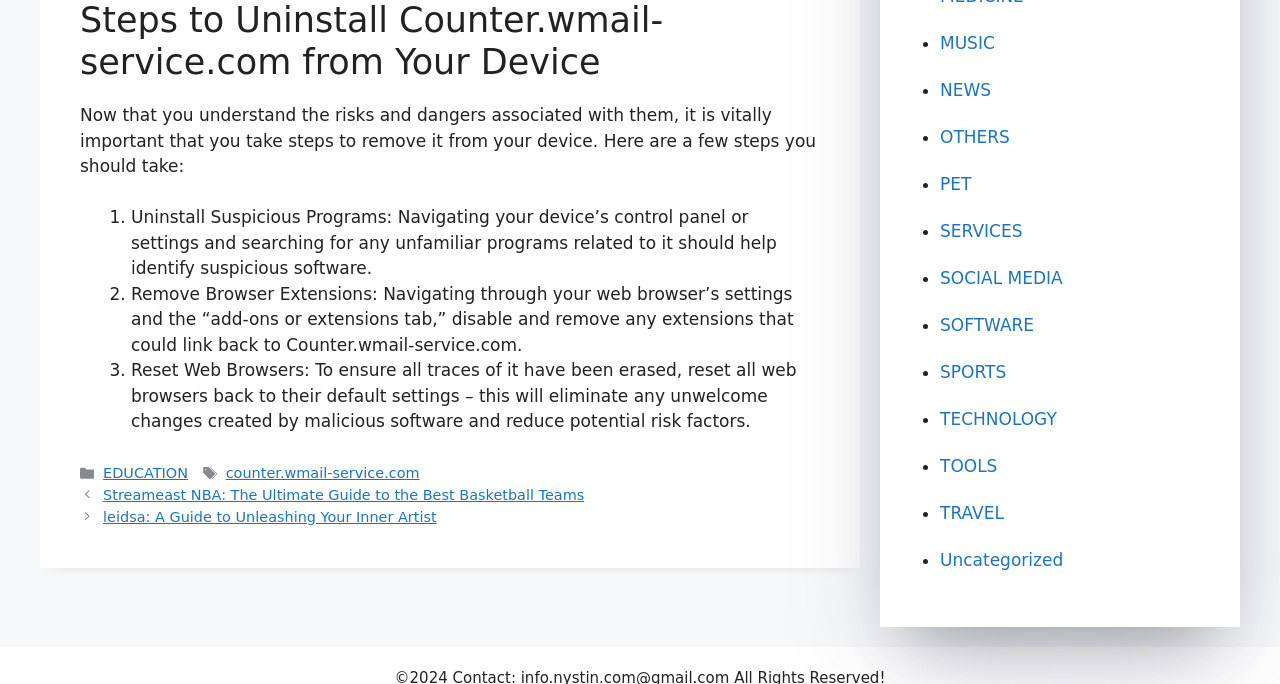What is the category of the post 'Streameast NBA: The Ultimate Guide to the Best Basketball Teams'?
From the image, respond with a single word or phrase.

EDUCATION